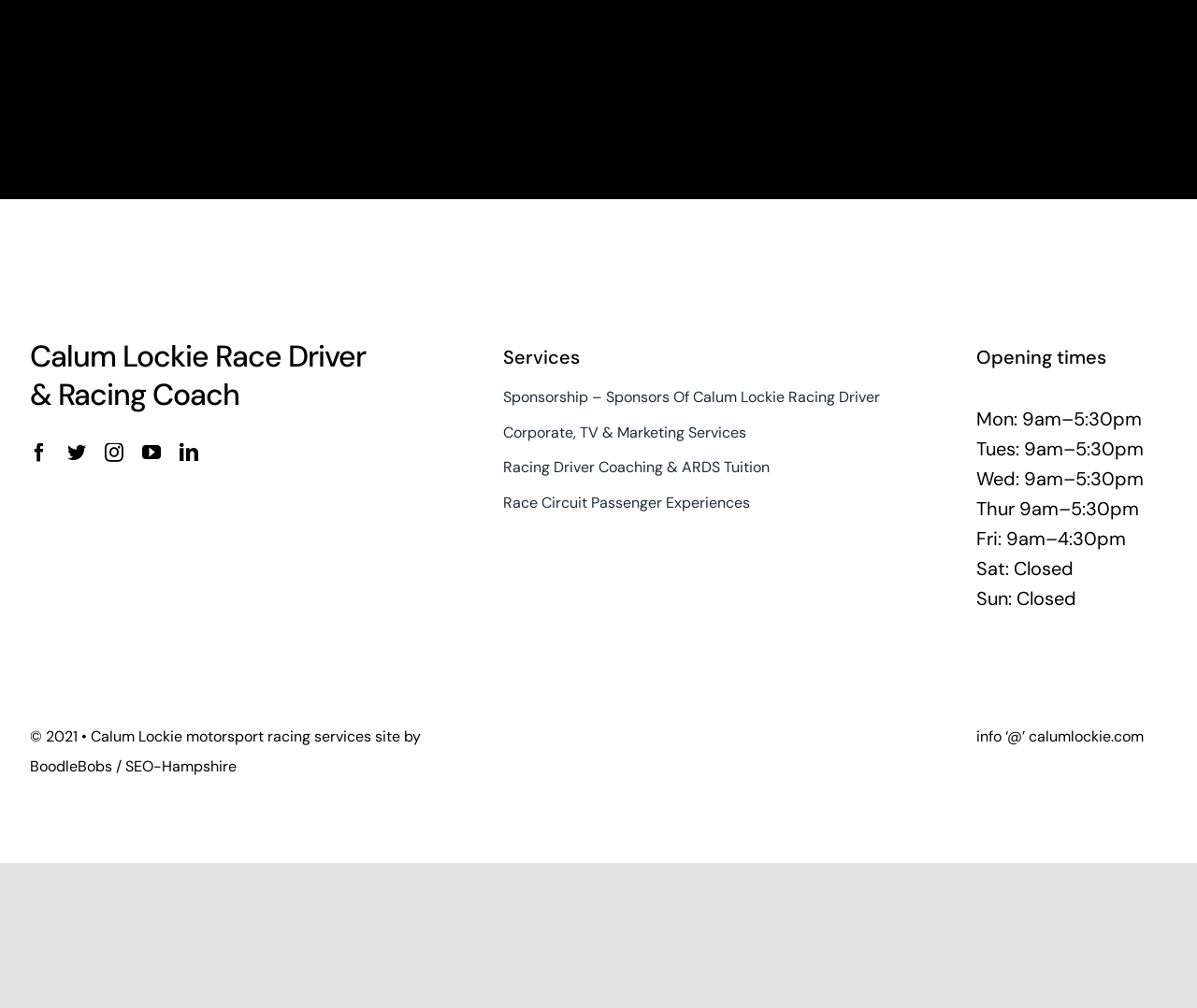Provide a brief response to the question below using a single word or phrase: 
What is Calum Lockie's profession?

Race Driver & Racing Coach